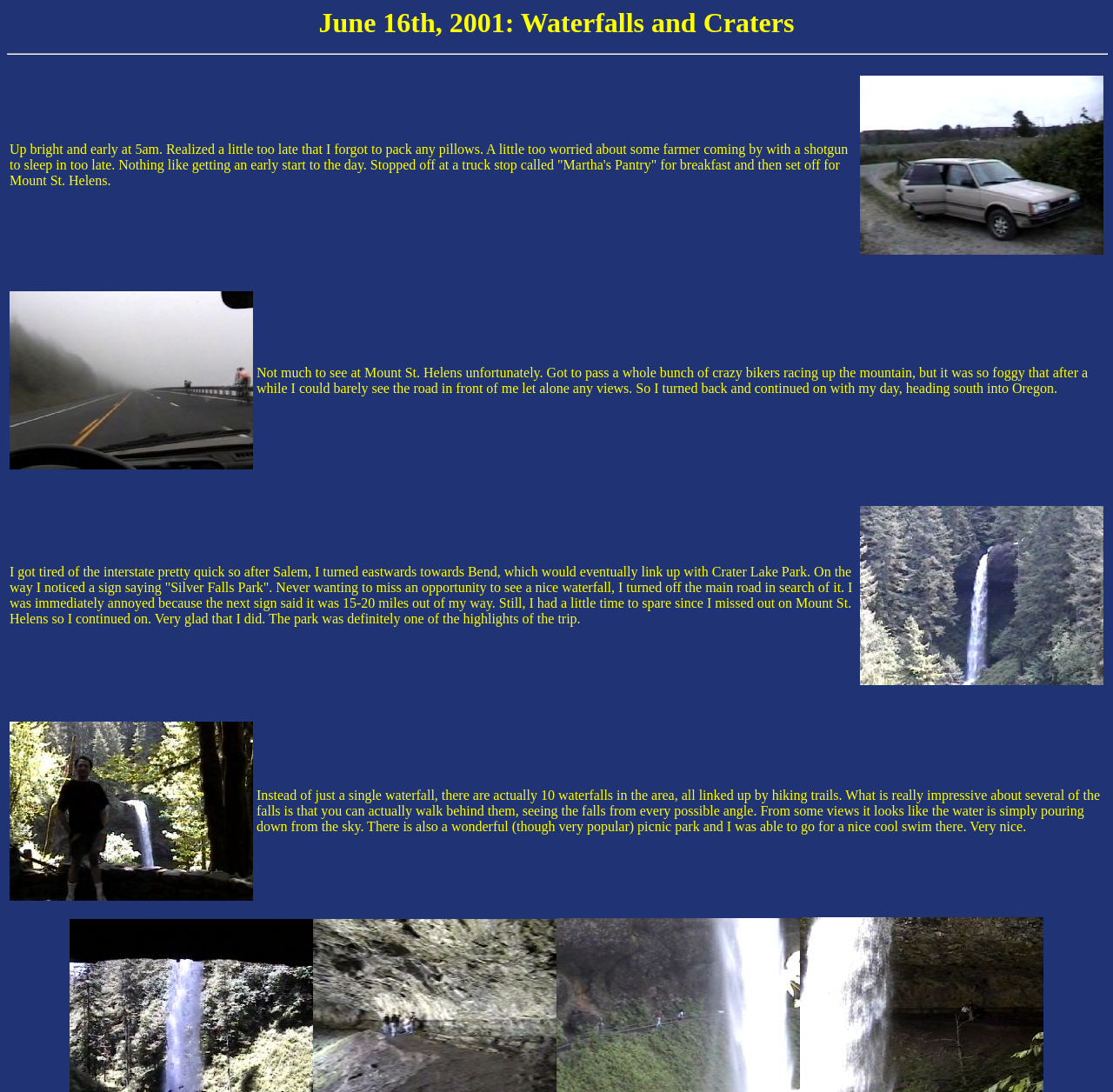Please identify the webpage's heading and generate its text content.

June 16th, 2001: Waterfalls and Craters